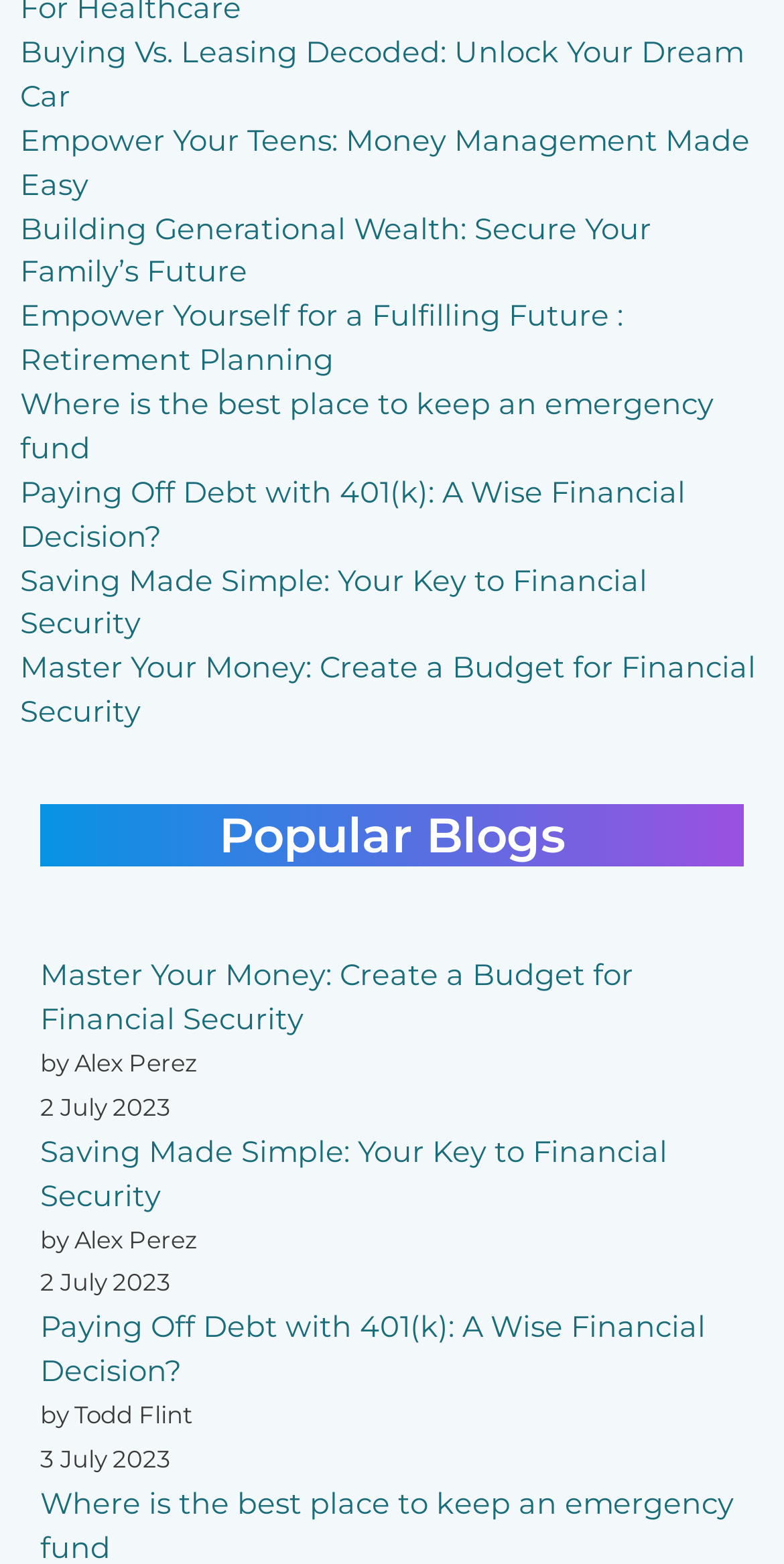Specify the bounding box coordinates for the region that must be clicked to perform the given instruction: "View the blog post by Alex Perez".

[0.051, 0.612, 0.808, 0.663]